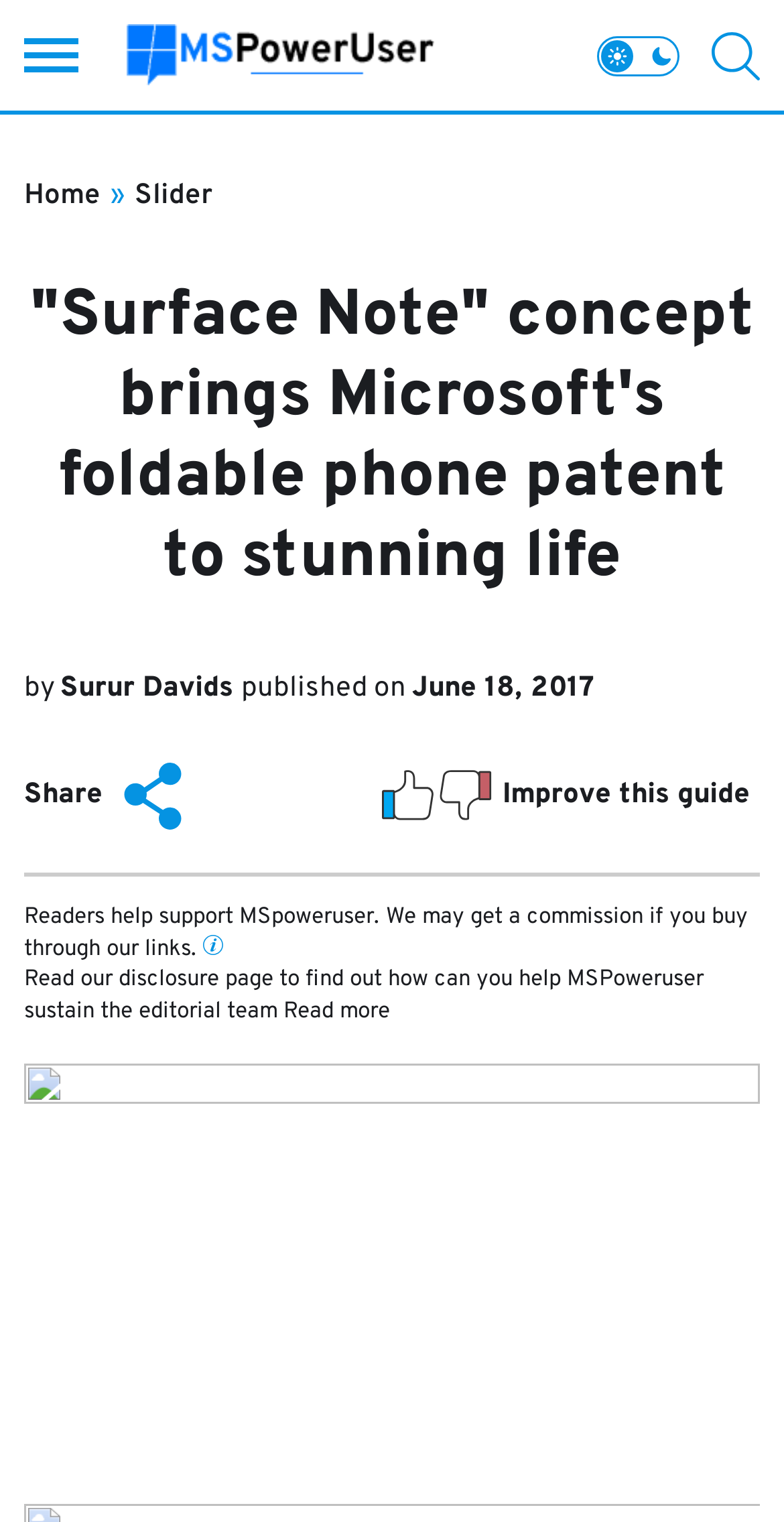Determine the title of the webpage and give its text content.

"Surface Note" concept brings Microsoft's foldable phone patent to stunning life